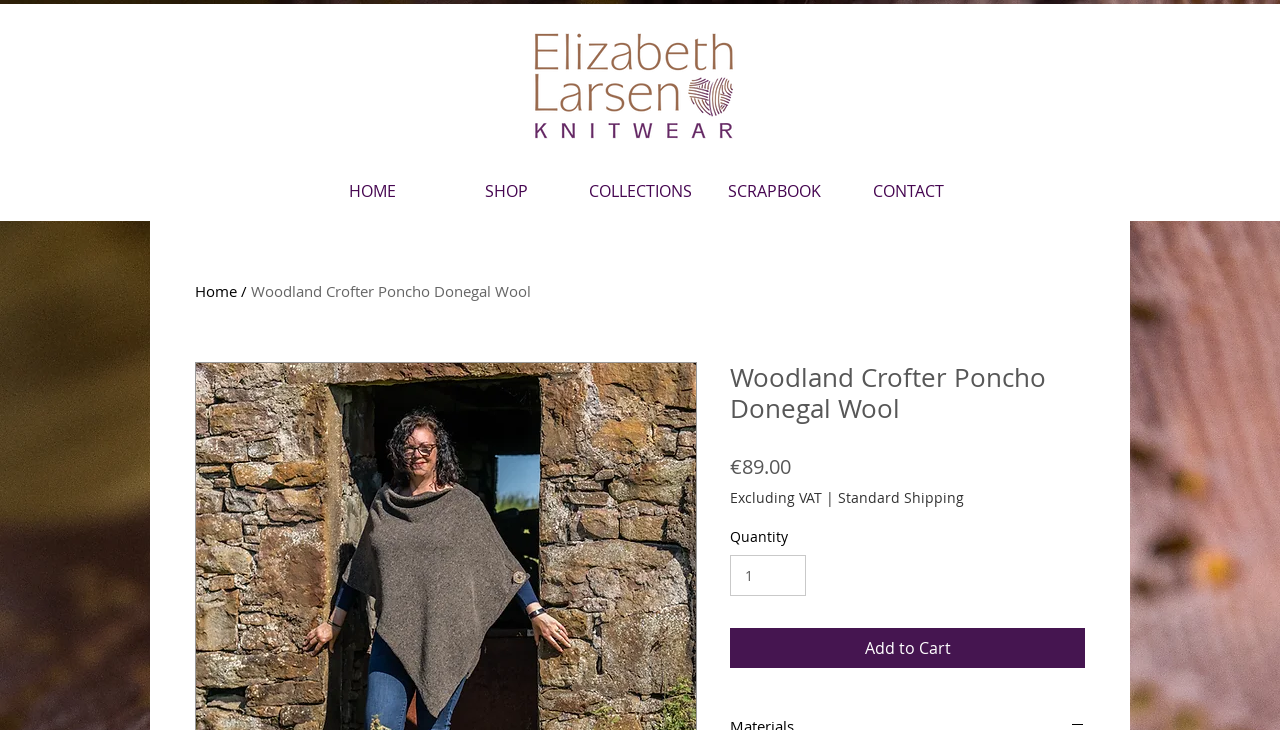Please find the bounding box coordinates of the element that you should click to achieve the following instruction: "Add to Cart". The coordinates should be presented as four float numbers between 0 and 1: [left, top, right, bottom].

[0.57, 0.86, 0.848, 0.914]